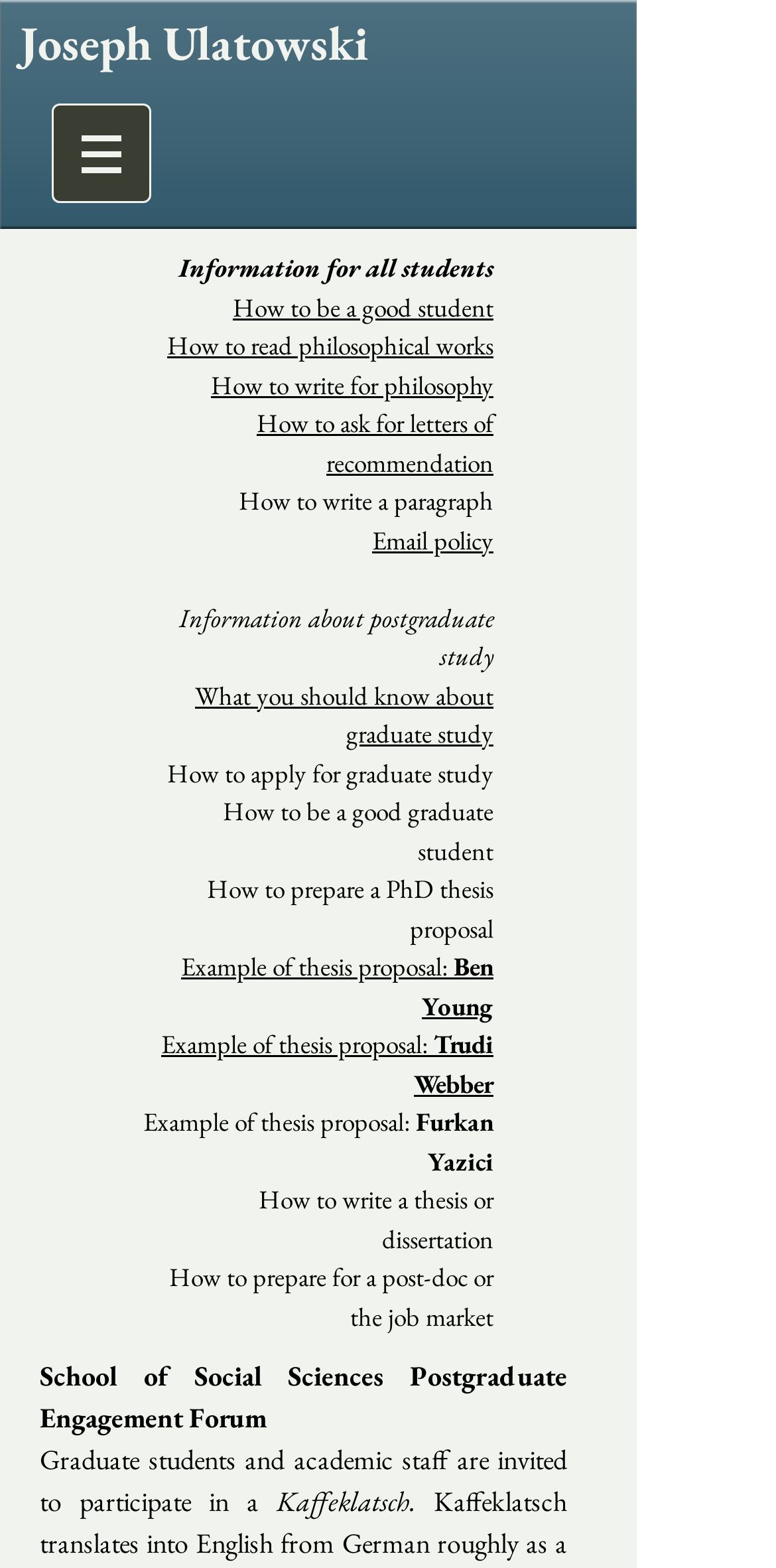How many links are there in the 'Information for all students' section?
Refer to the image and provide a thorough answer to the question.

The 'Information for all students' section contains several links, including 'How to be a good student', 'How to read philosophical works', 'How to write for philosophy', 'How to ask for letters of recommendation', and 'Email policy'. Counting these links, there are 5 links in total.